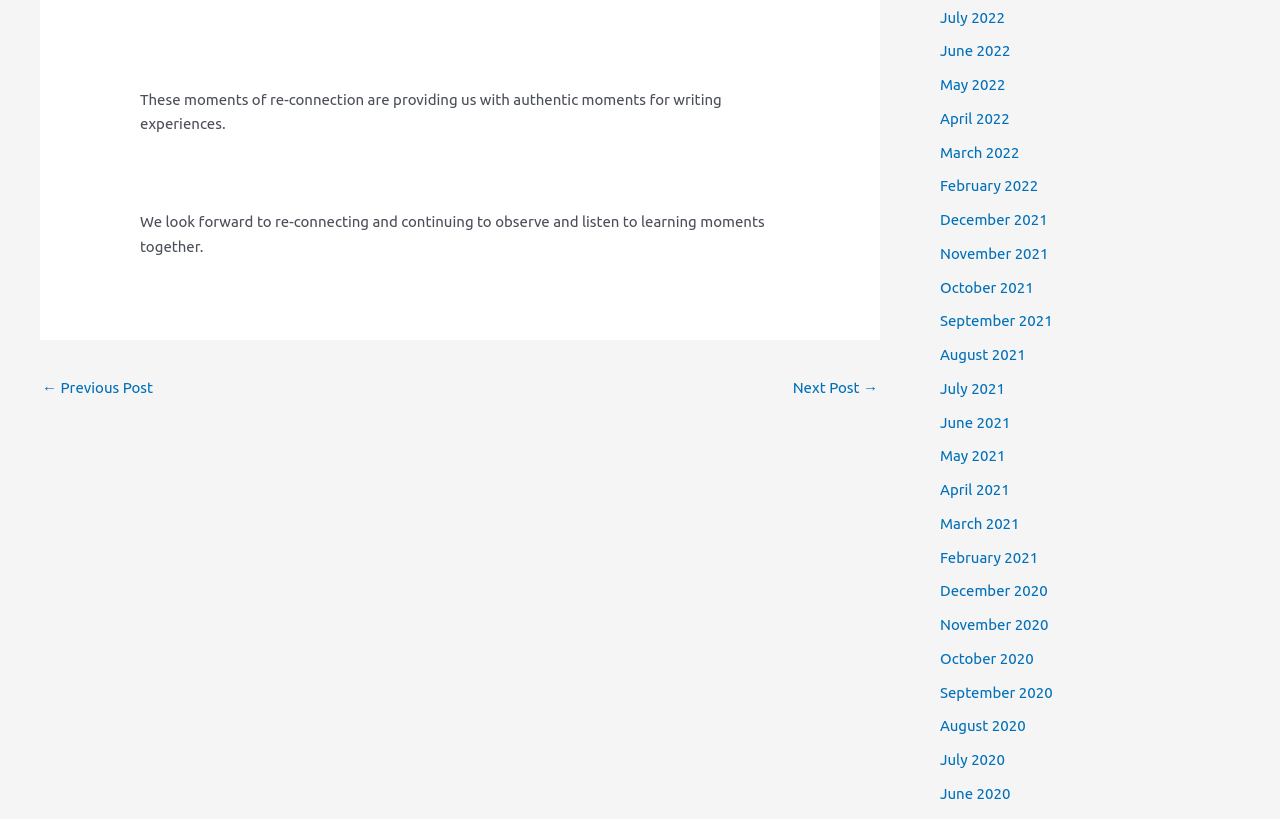How many months are available for navigation?
Look at the image and respond with a one-word or short phrase answer.

24